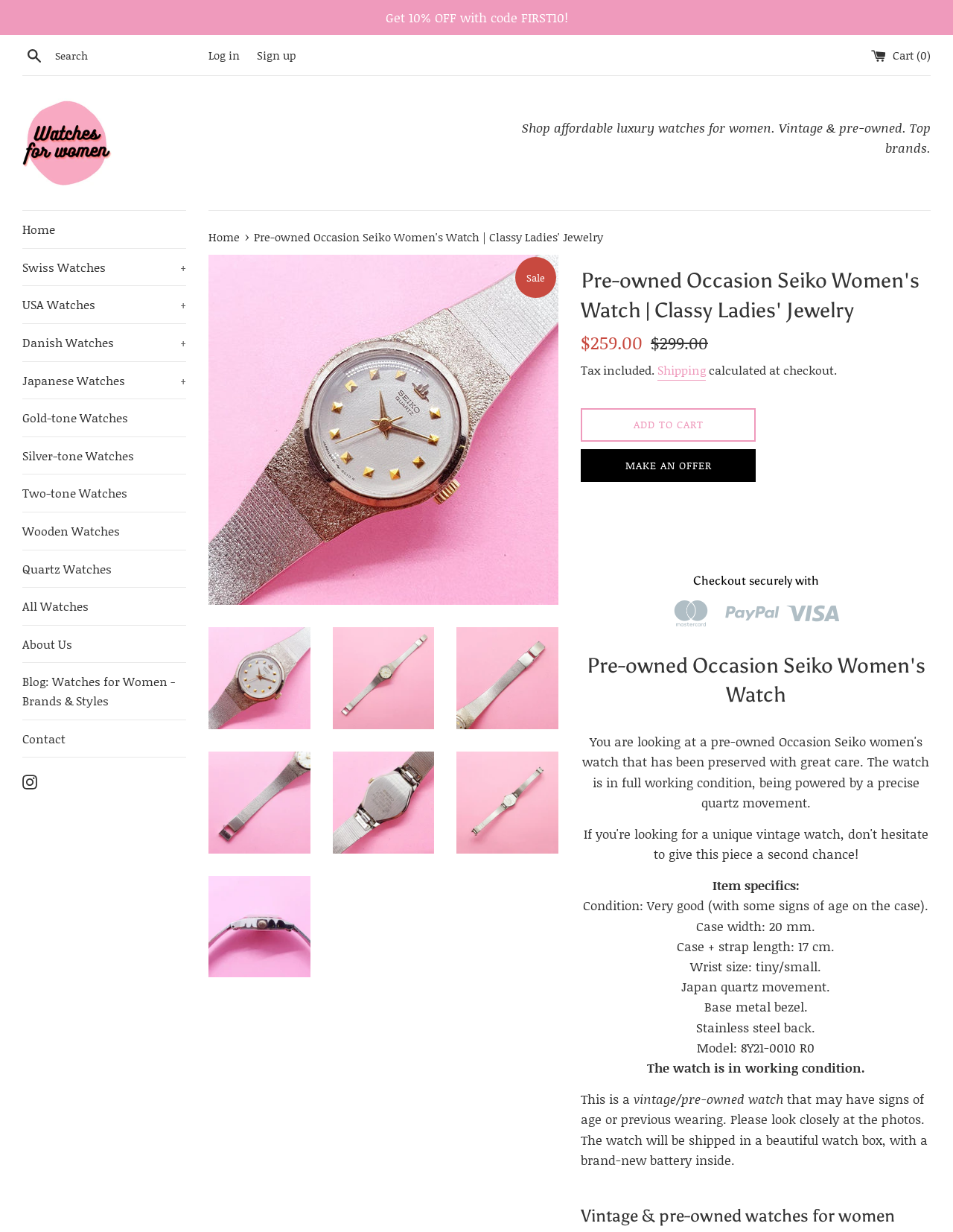Please determine the bounding box coordinates of the element to click in order to execute the following instruction: "Get 10% OFF with code". The coordinates should be four float numbers between 0 and 1, specified as [left, top, right, bottom].

[0.404, 0.007, 0.596, 0.021]